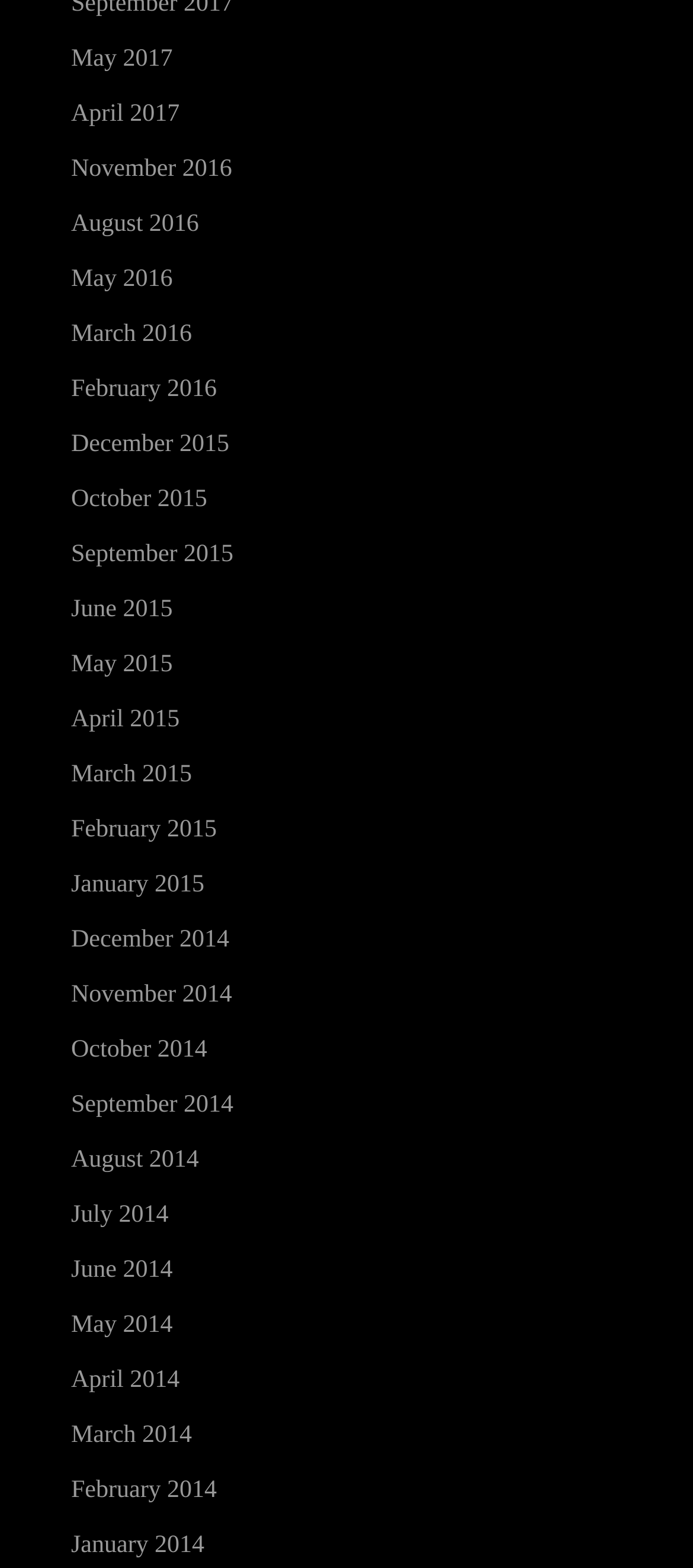Provide a one-word or short-phrase answer to the question:
How many links are available for the year 2015?

5